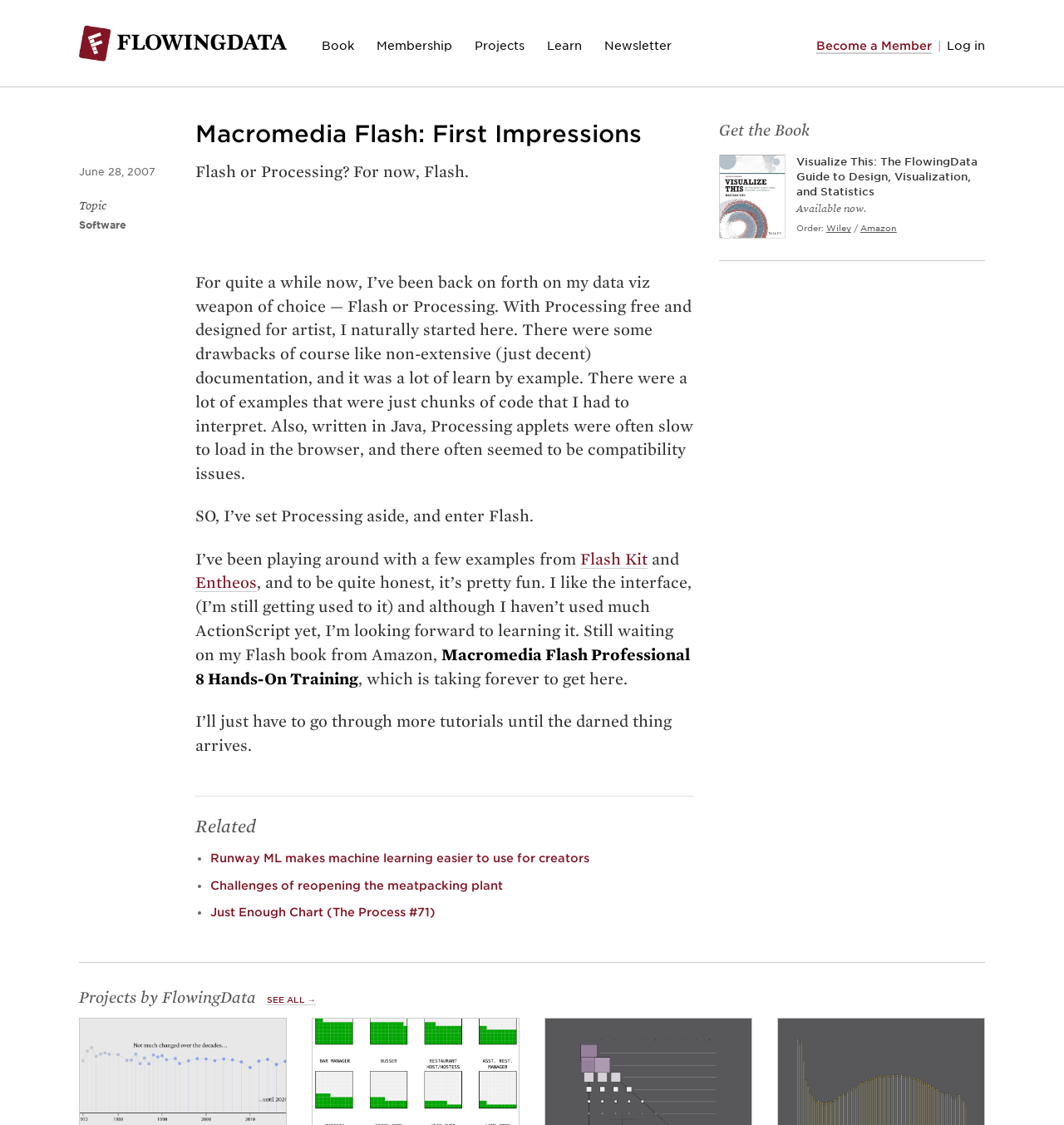How many links are in the top navigation menu?
Offer a detailed and full explanation in response to the question.

I counted the number of link elements in the top navigation menu, which are 'Book', 'Membership', 'Projects', 'Learn', 'Newsletter', and 'Become a Member', and found that there are 6 links in total.